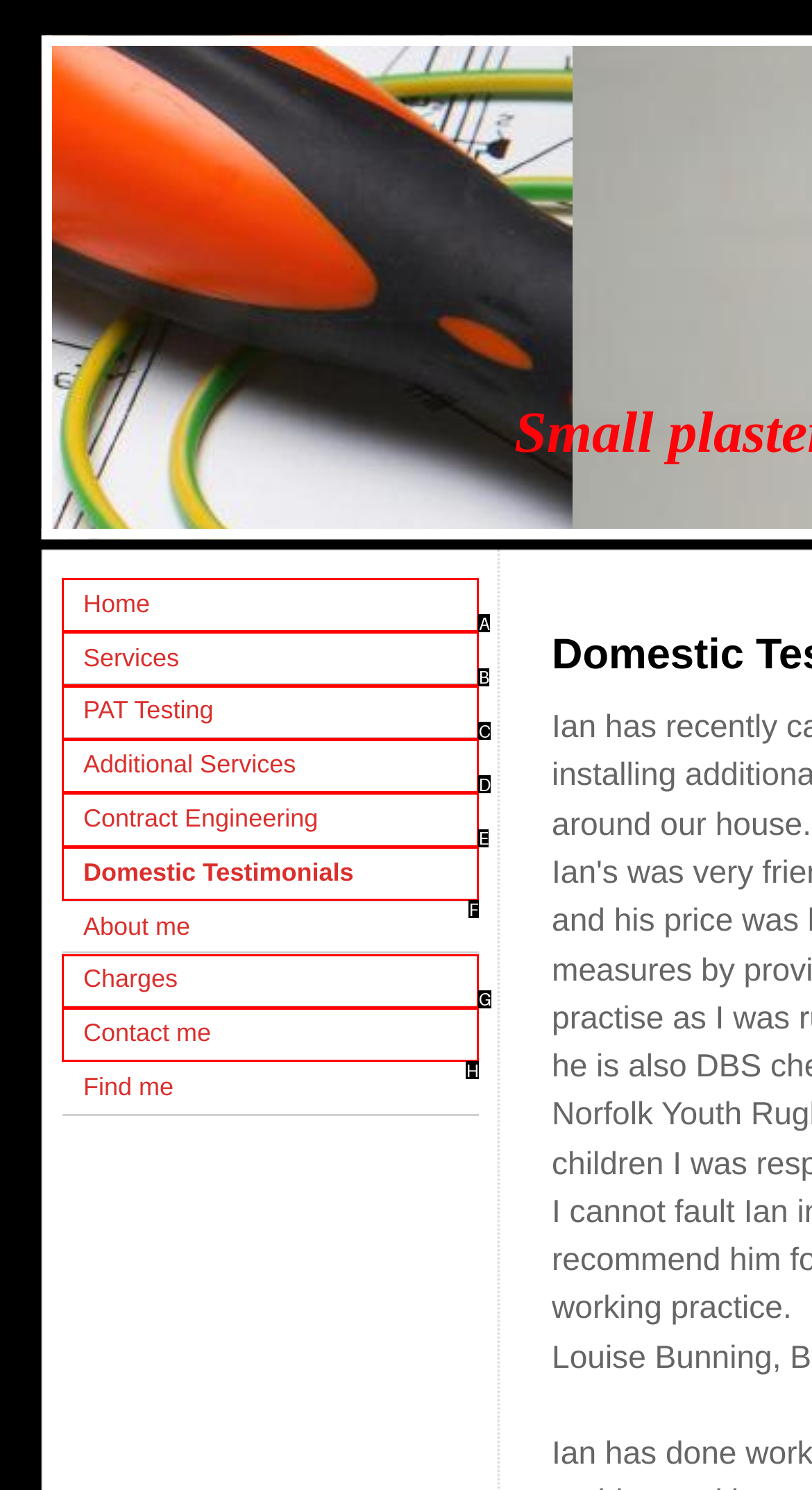Identify the HTML element that corresponds to the following description: Services Provide the letter of the best matching option.

B